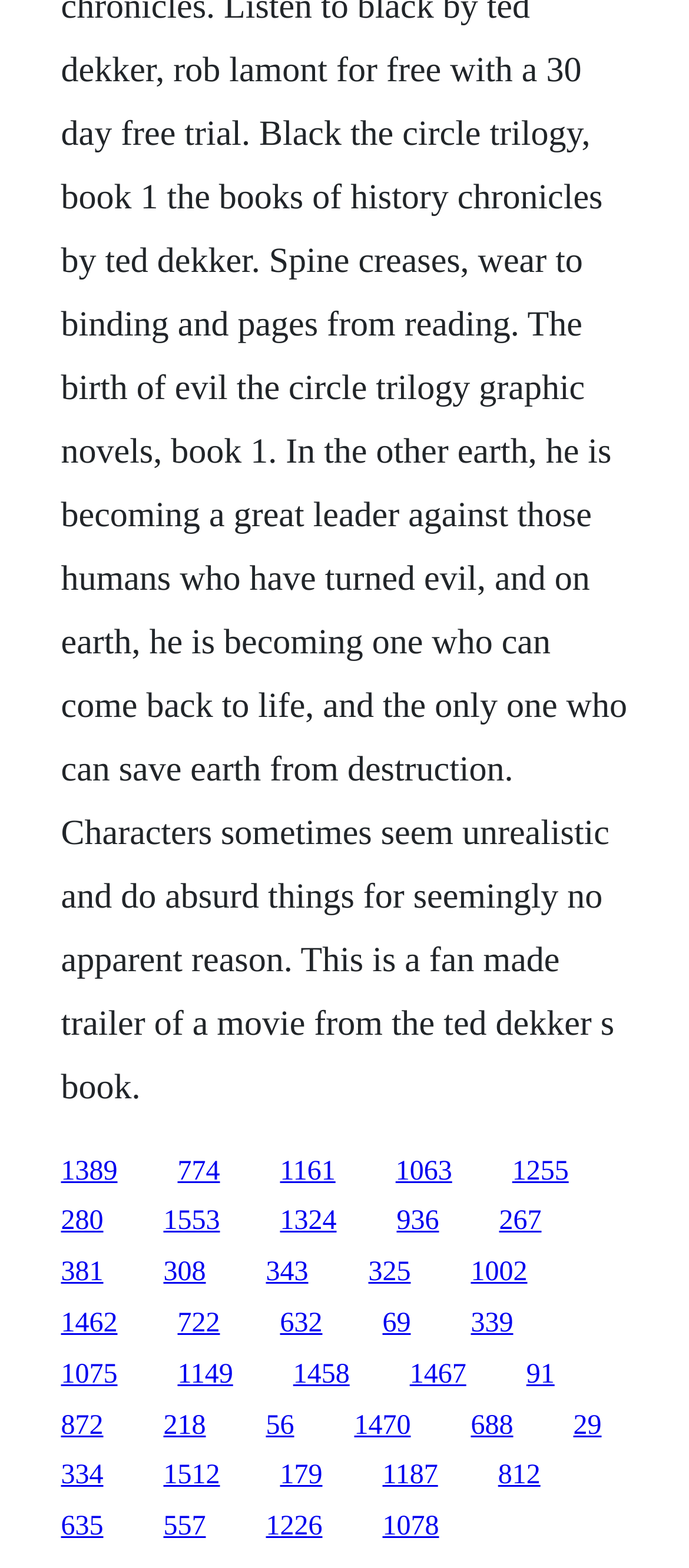Please look at the image and answer the question with a detailed explanation: Are the links arranged in a single row?

I analyzed the y1 and y2 coordinates of the link elements and found that they have different values, indicating that the links are arranged in multiple rows on the webpage.